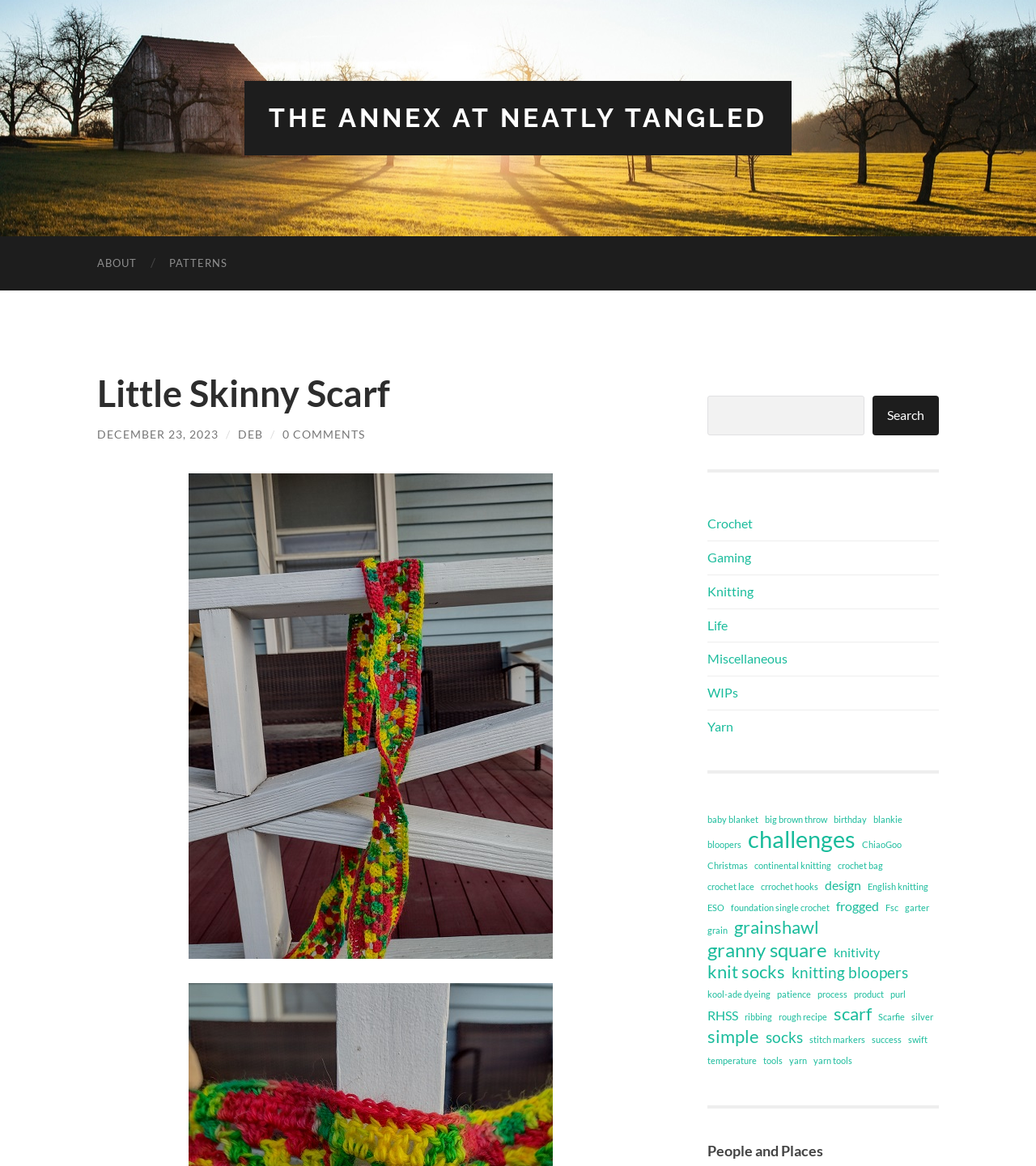Determine the bounding box coordinates of the region that needs to be clicked to achieve the task: "Click on the link 'baby blanket'".

[0.683, 0.694, 0.732, 0.711]